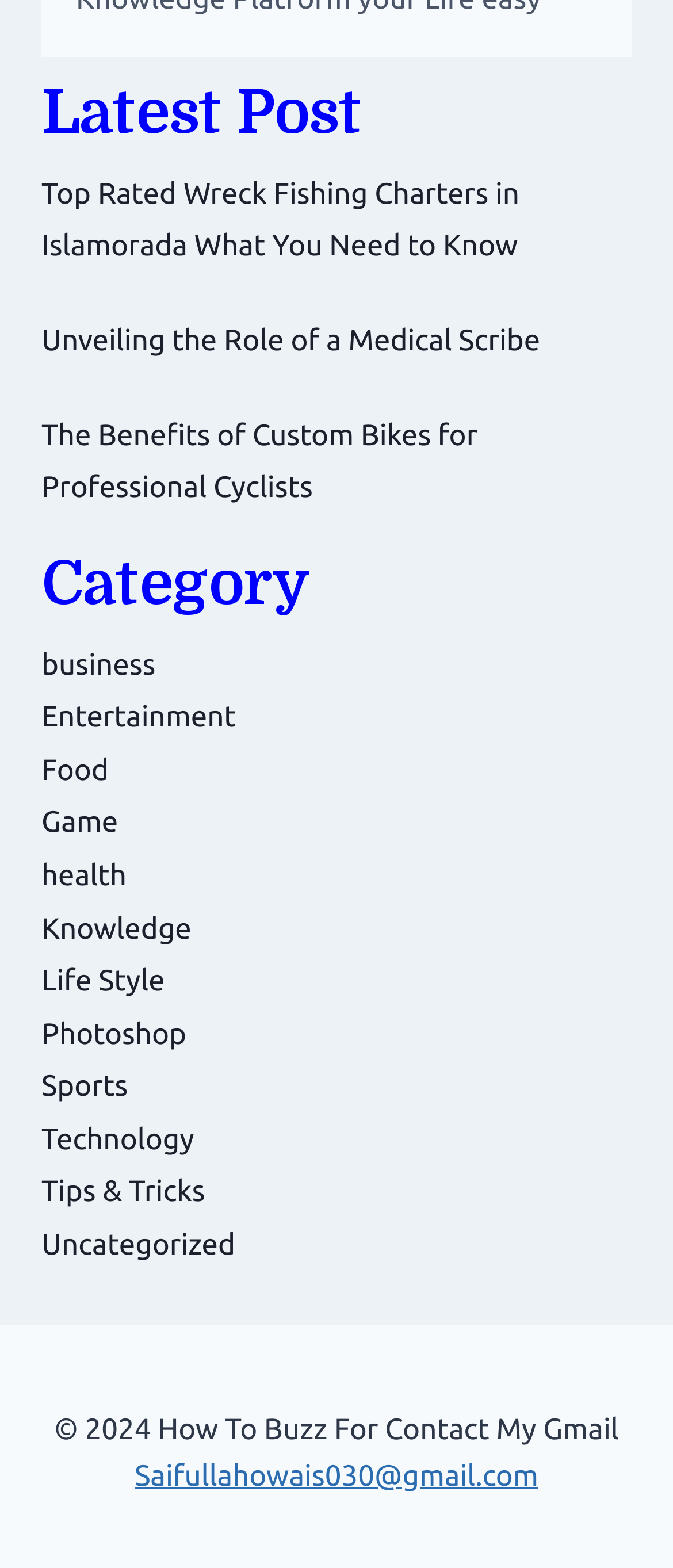Identify the bounding box coordinates of the region that should be clicked to execute the following instruction: "view latest posts".

[0.062, 0.069, 0.938, 0.075]